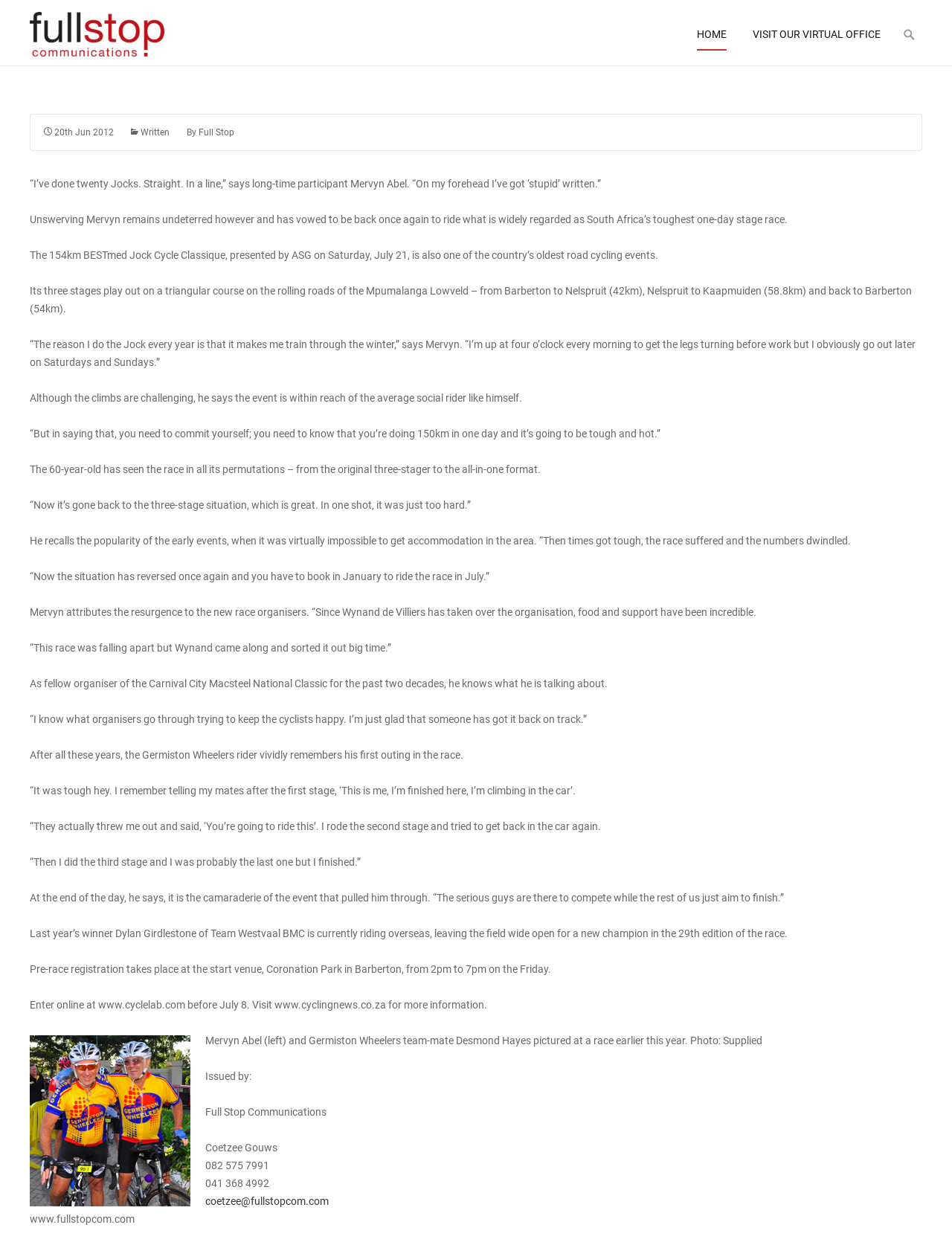Can you identify the bounding box coordinates of the clickable region needed to carry out this instruction: 'Input your contact phone number'? The coordinates should be four float numbers within the range of 0 to 1, stated as [left, top, right, bottom].

None